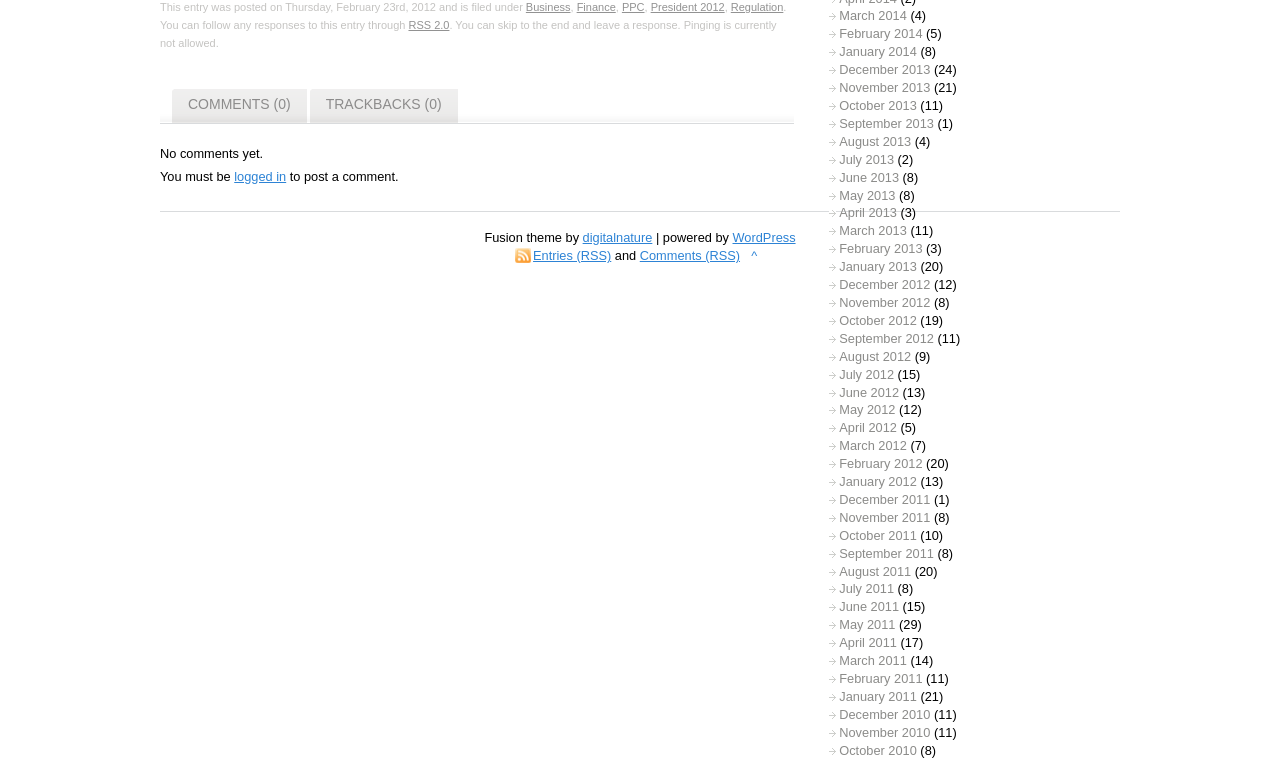Provide a one-word or short-phrase answer to the question:
What categories is this blog post filed under?

Business, Finance, PPC, President 2012, Regulation